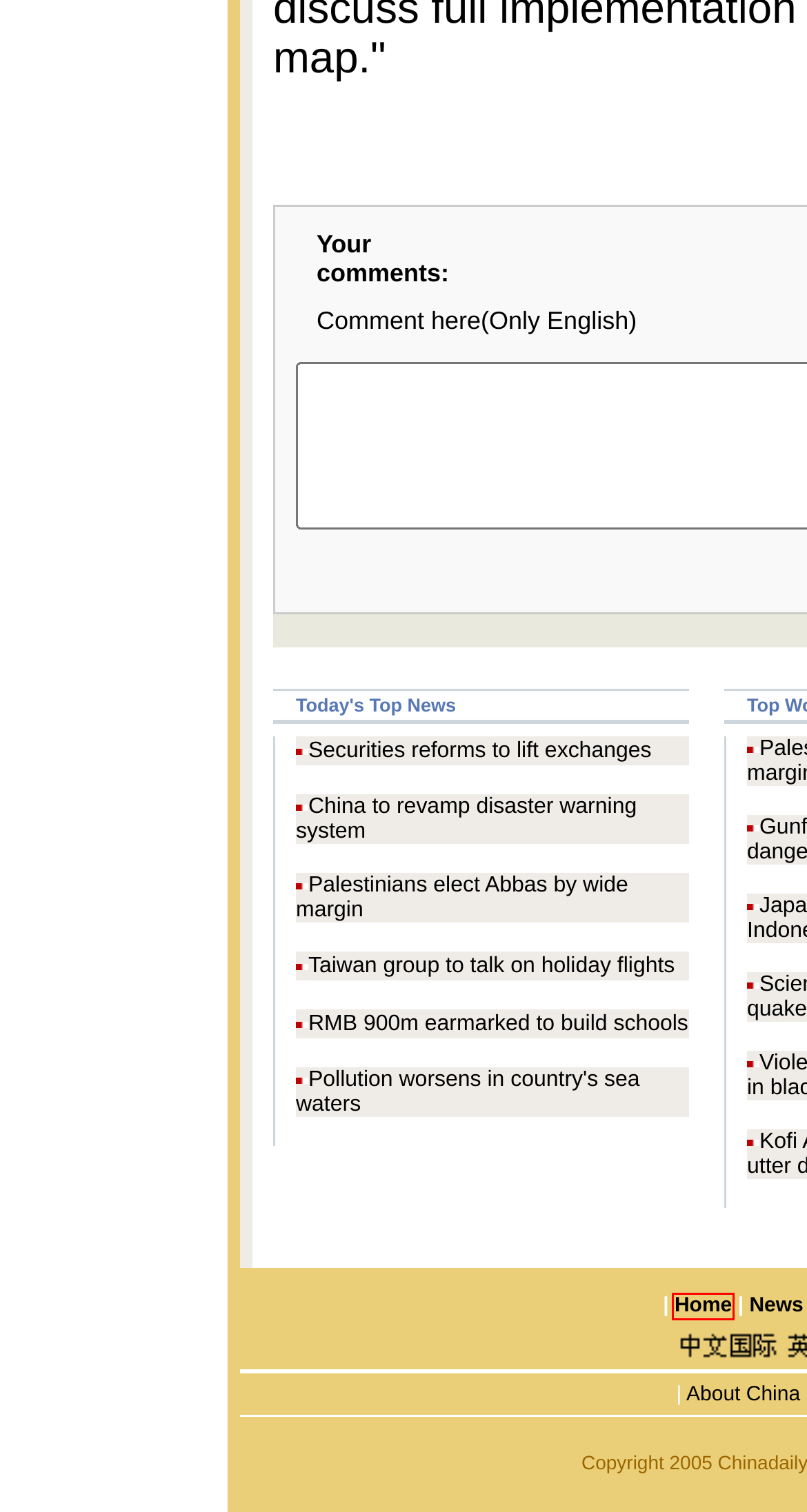Analyze the webpage screenshot with a red bounding box highlighting a UI element. Select the description that best matches the new webpage after clicking the highlighted element. Here are the options:
A. jobs
B. weather
C. CHINA DAILY
D. 中国日报网 - 新闻速递
E. 环球在线
F. sitemap
G. Business News - China Economy & Company - China Daily
H. BBS - Chinadaily Forum

D